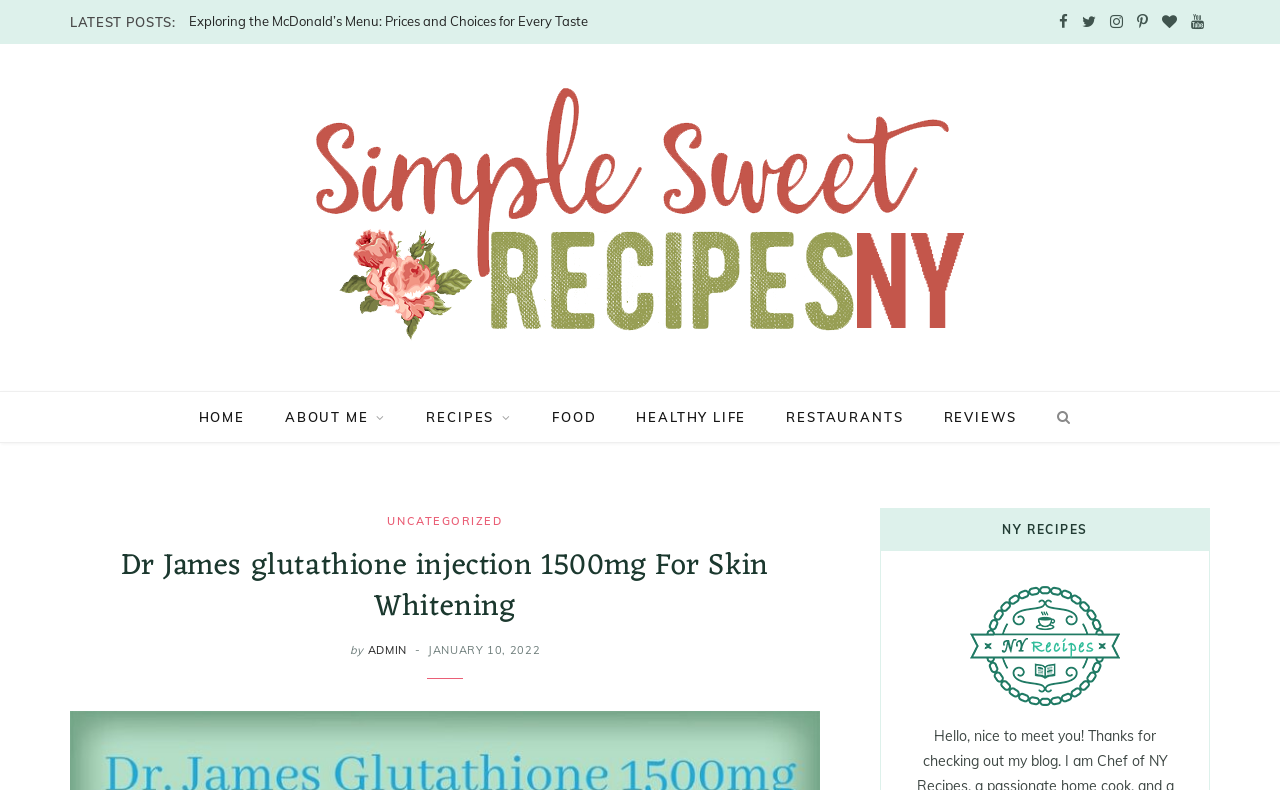Utilize the details in the image to thoroughly answer the following question: What is the name of the website?

I determined the name of the website by looking at the link element with the text 'RecipesNY' and an image with the same name, which suggests that it is the logo of the website.